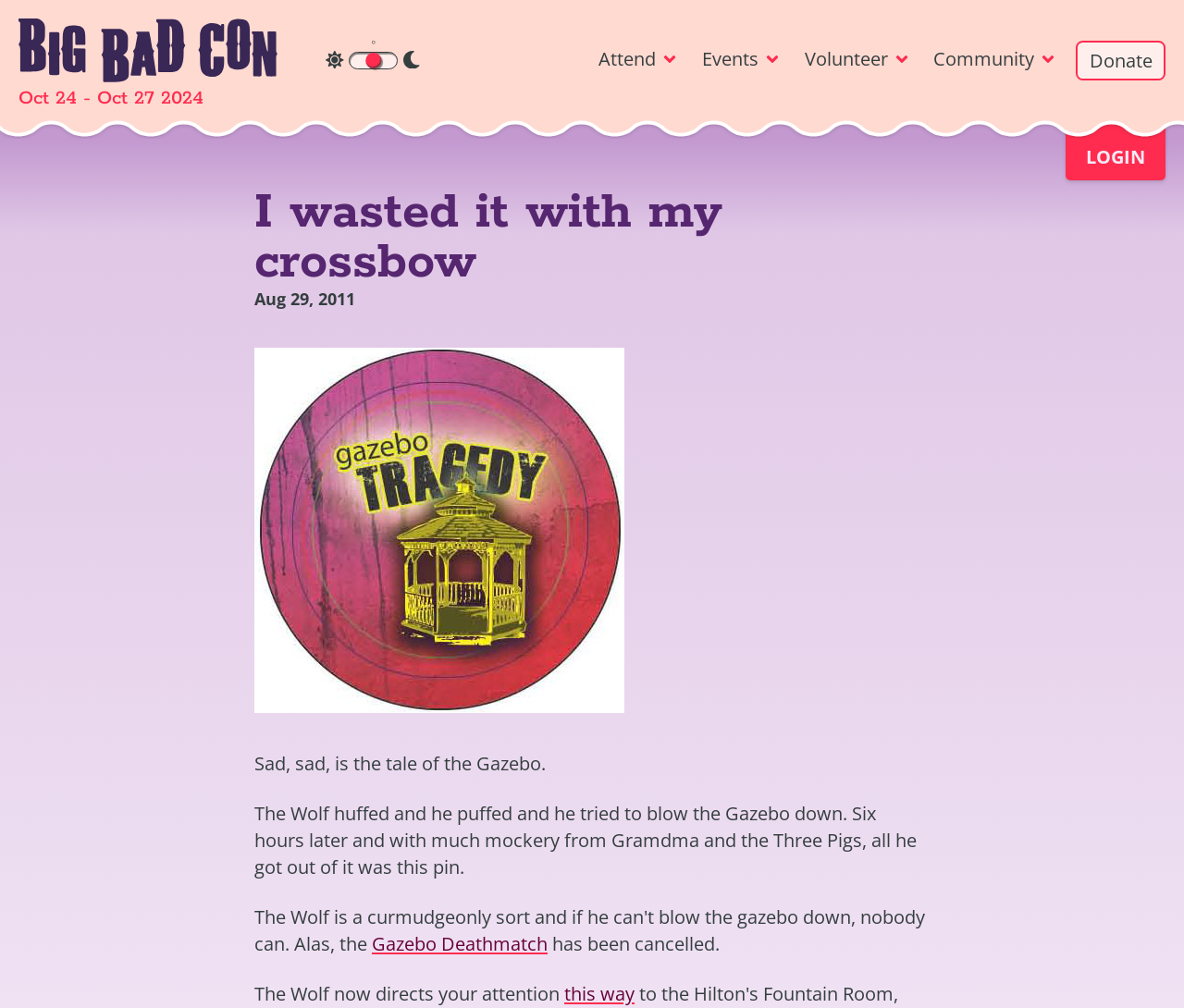Please identify the bounding box coordinates for the region that you need to click to follow this instruction: "Click the 'Gazebo Deathmatch' link".

[0.314, 0.924, 0.462, 0.949]